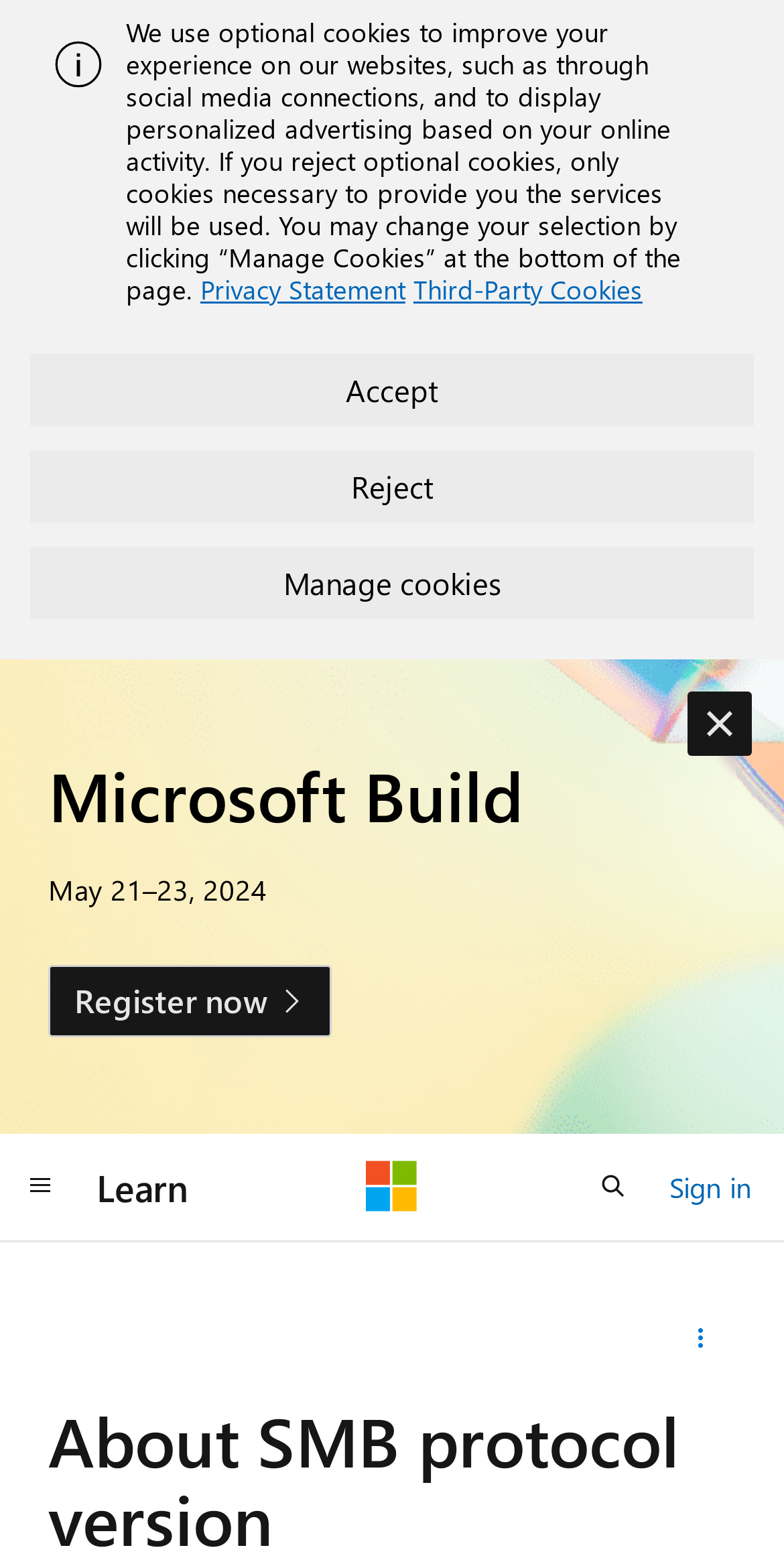Identify the bounding box coordinates of the region that should be clicked to execute the following instruction: "Click the 'Learn' link".

[0.103, 0.734, 0.262, 0.782]